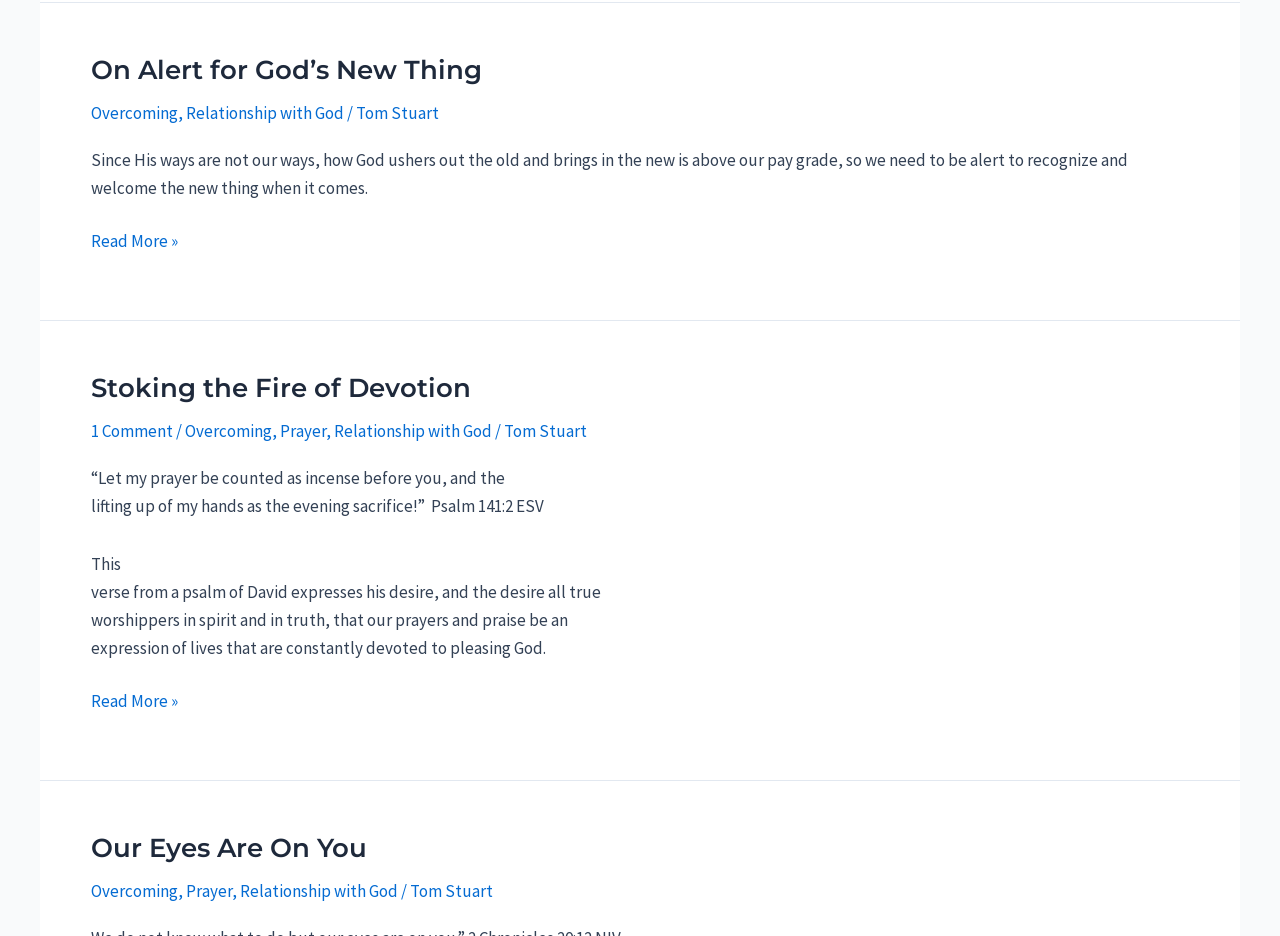Find the coordinates for the bounding box of the element with this description: "Tom Stuart".

[0.32, 0.94, 0.385, 0.963]